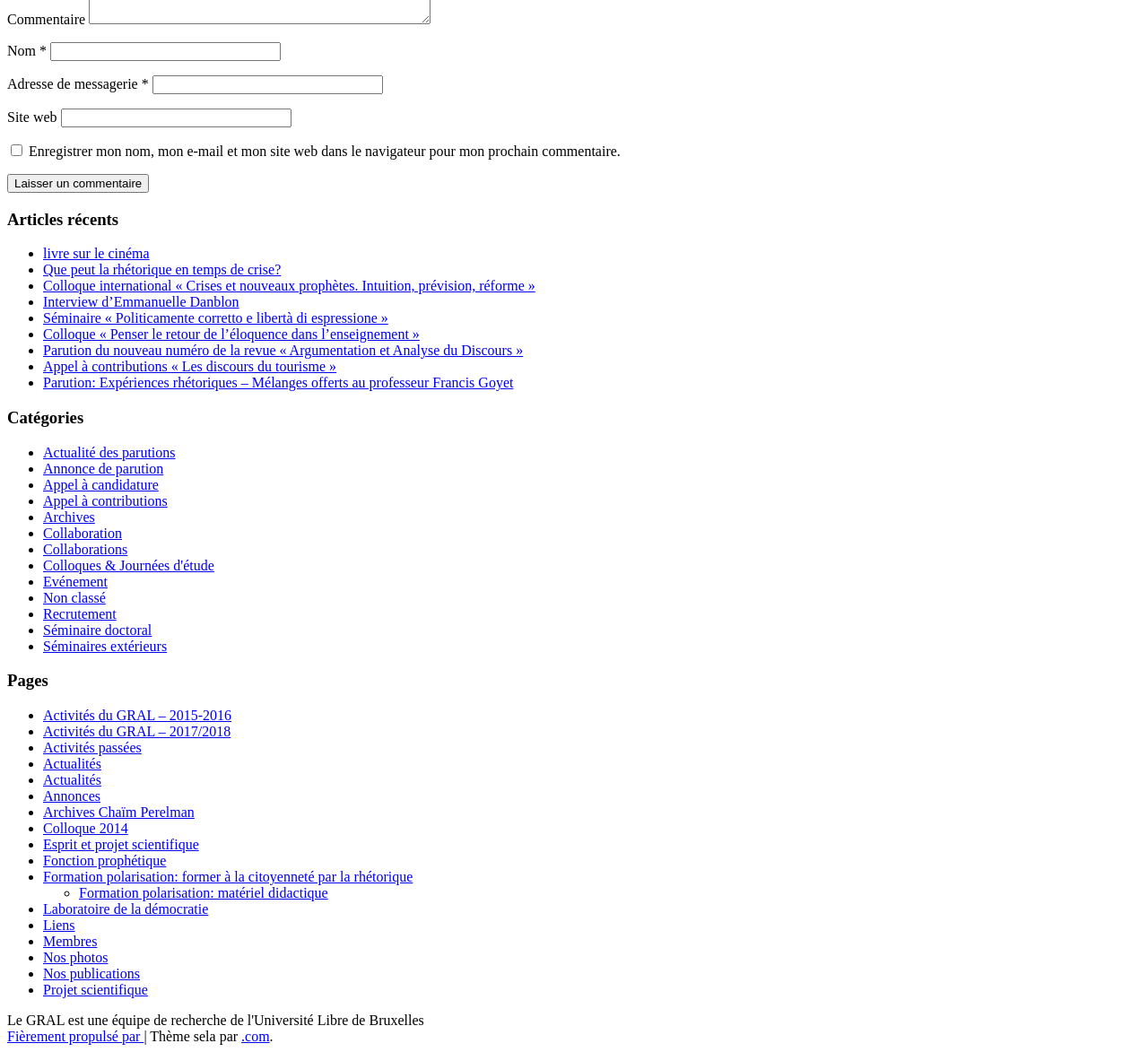Specify the bounding box coordinates of the element's region that should be clicked to achieve the following instruction: "Read the article about recent events". The bounding box coordinates consist of four float numbers between 0 and 1, in the format [left, top, right, bottom].

[0.006, 0.199, 0.994, 0.218]